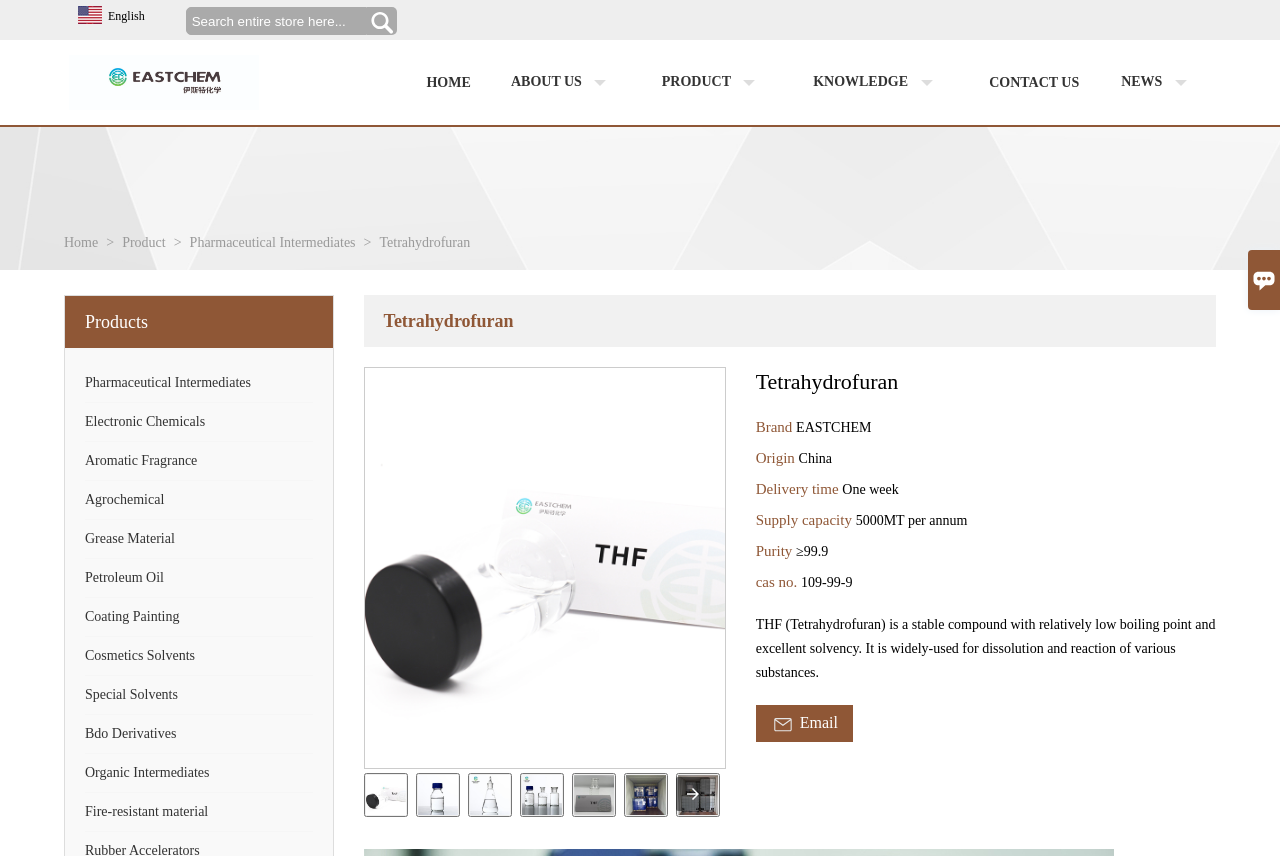What is the language of the website?
Please provide a comprehensive answer based on the contents of the image.

I determined the language of the website by looking at the 'English' text element at the top of the page, which suggests that the website is currently set to English.